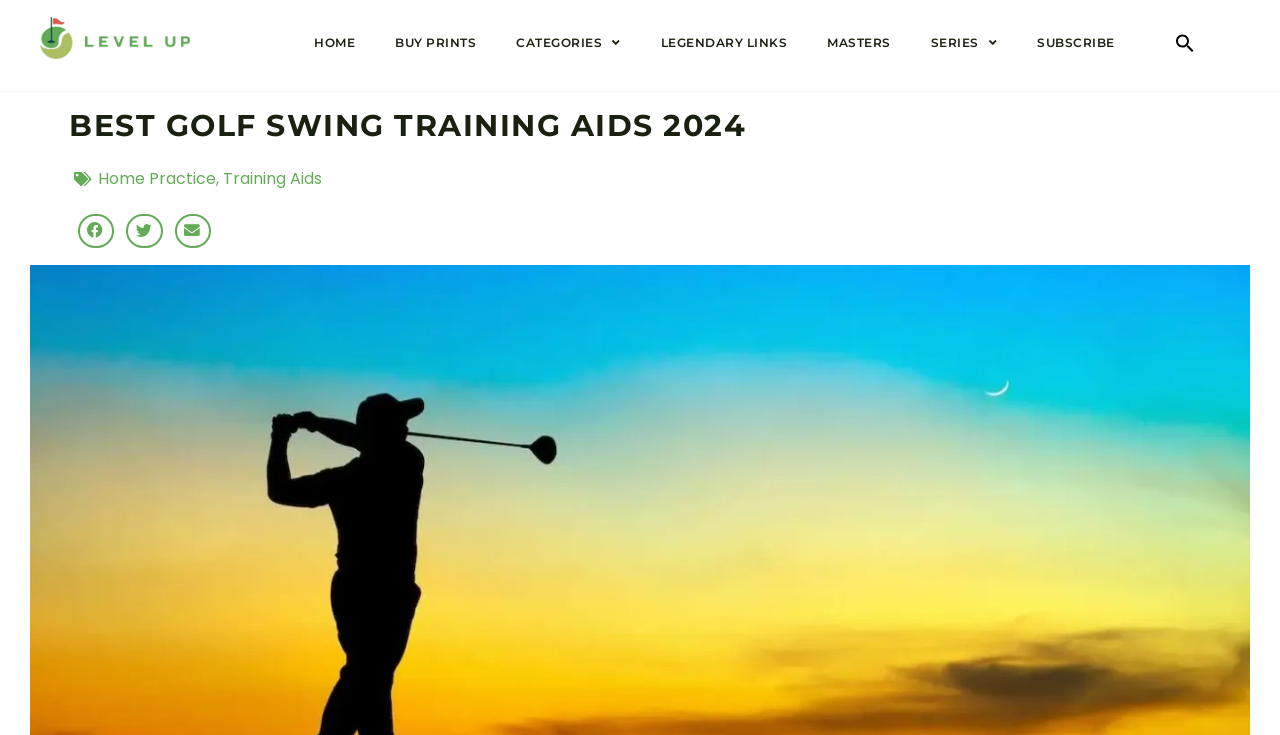What is the first training aid mentioned?
Based on the image, answer the question with a single word or brief phrase.

Home Practice